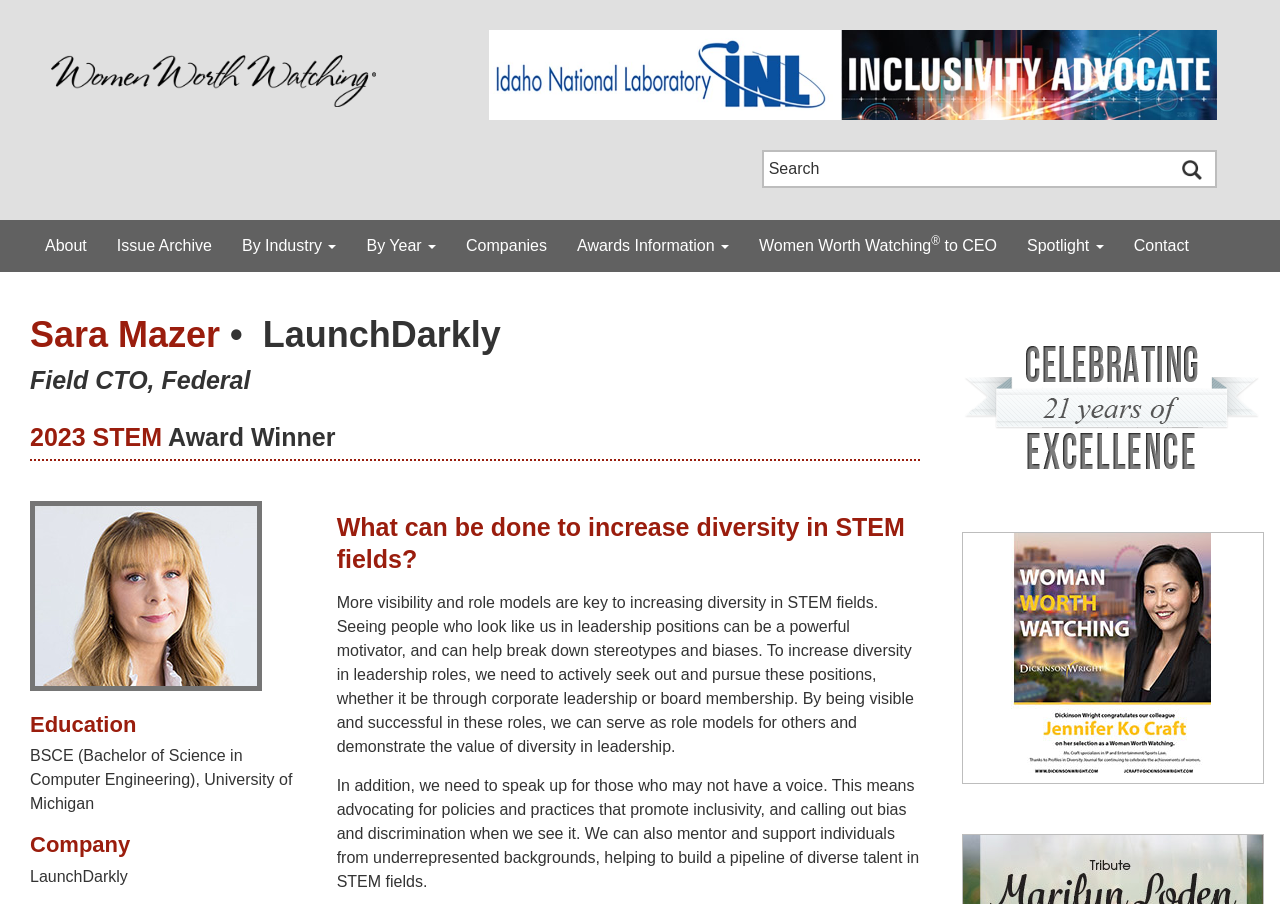Pinpoint the bounding box coordinates of the area that should be clicked to complete the following instruction: "Search for something". The coordinates must be given as four float numbers between 0 and 1, i.e., [left, top, right, bottom].

[0.595, 0.166, 0.951, 0.208]